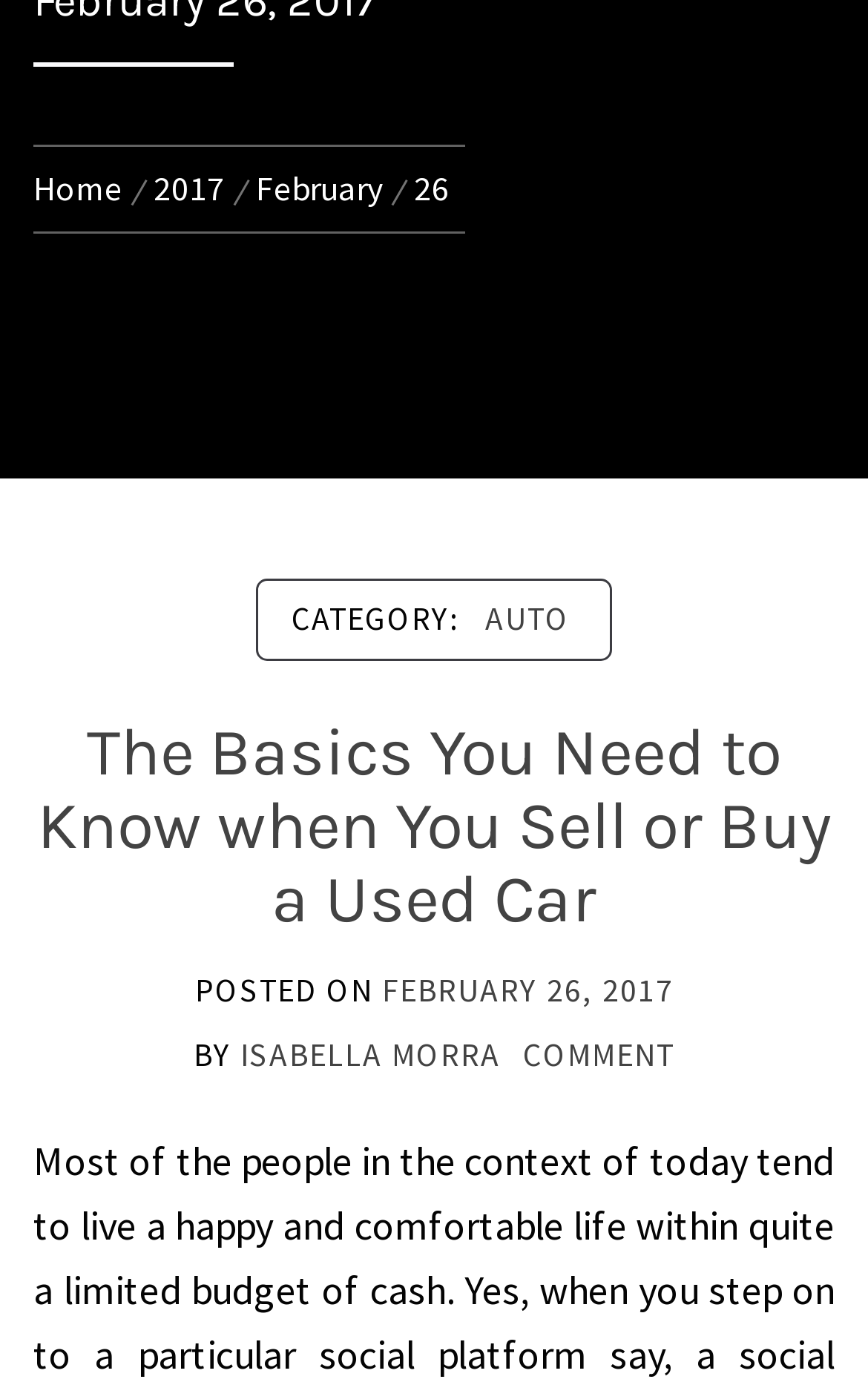Please provide a detailed answer to the question below by examining the image:
How many comments does the article have?

The webpage does not provide the exact number of comments, but it has a link labeled 'COMMENT' which suggests that comments are available.